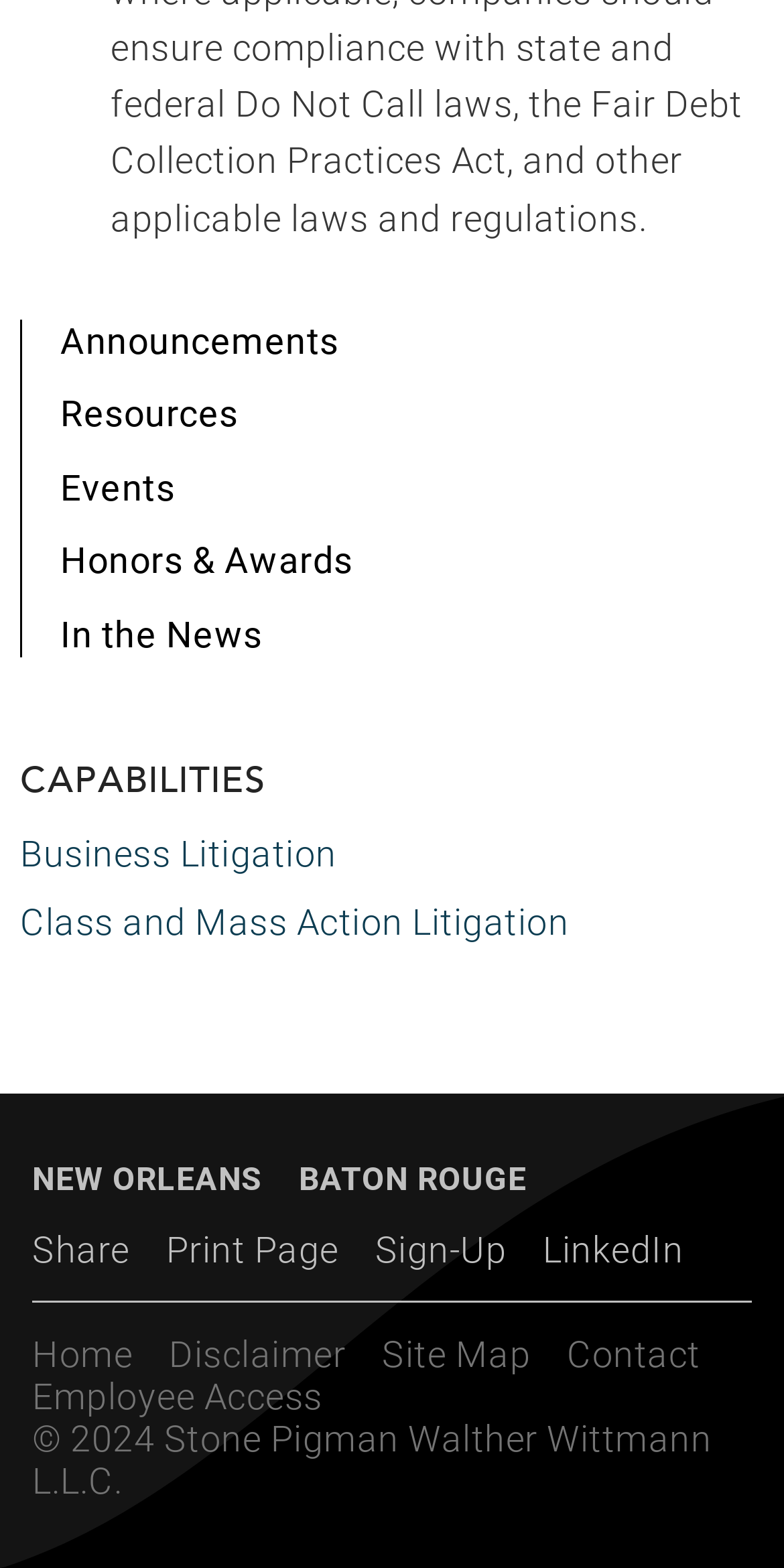Please locate the bounding box coordinates of the element that needs to be clicked to achieve the following instruction: "Go to the home page". The coordinates should be four float numbers between 0 and 1, i.e., [left, top, right, bottom].

[0.041, 0.849, 0.169, 0.876]